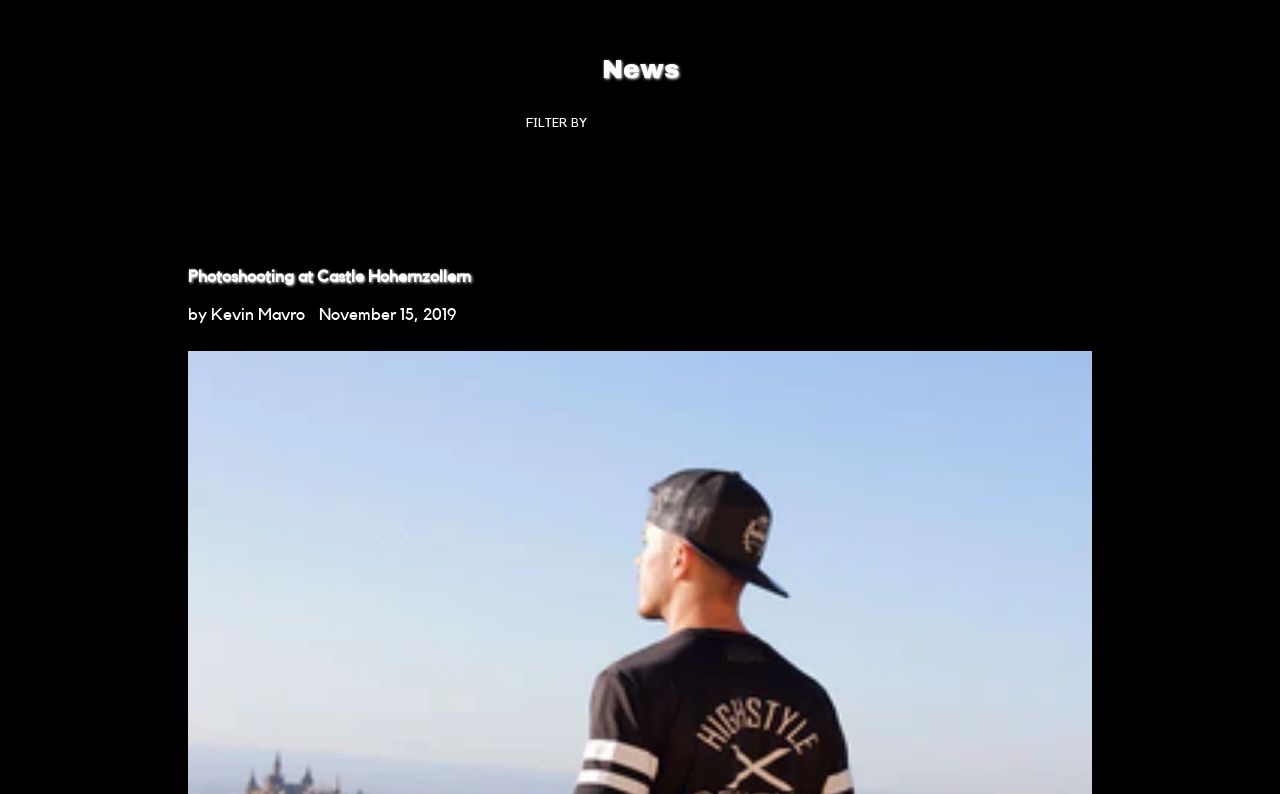Provide a thorough and detailed response to the question by examining the image: 
What is the name of the photoshooting location?

I found the answer by looking at the heading 'Photoshooting at Castle Hohernzollern' and its corresponding link, which suggests that Castle Hohernzollern is the location of the photoshooting.